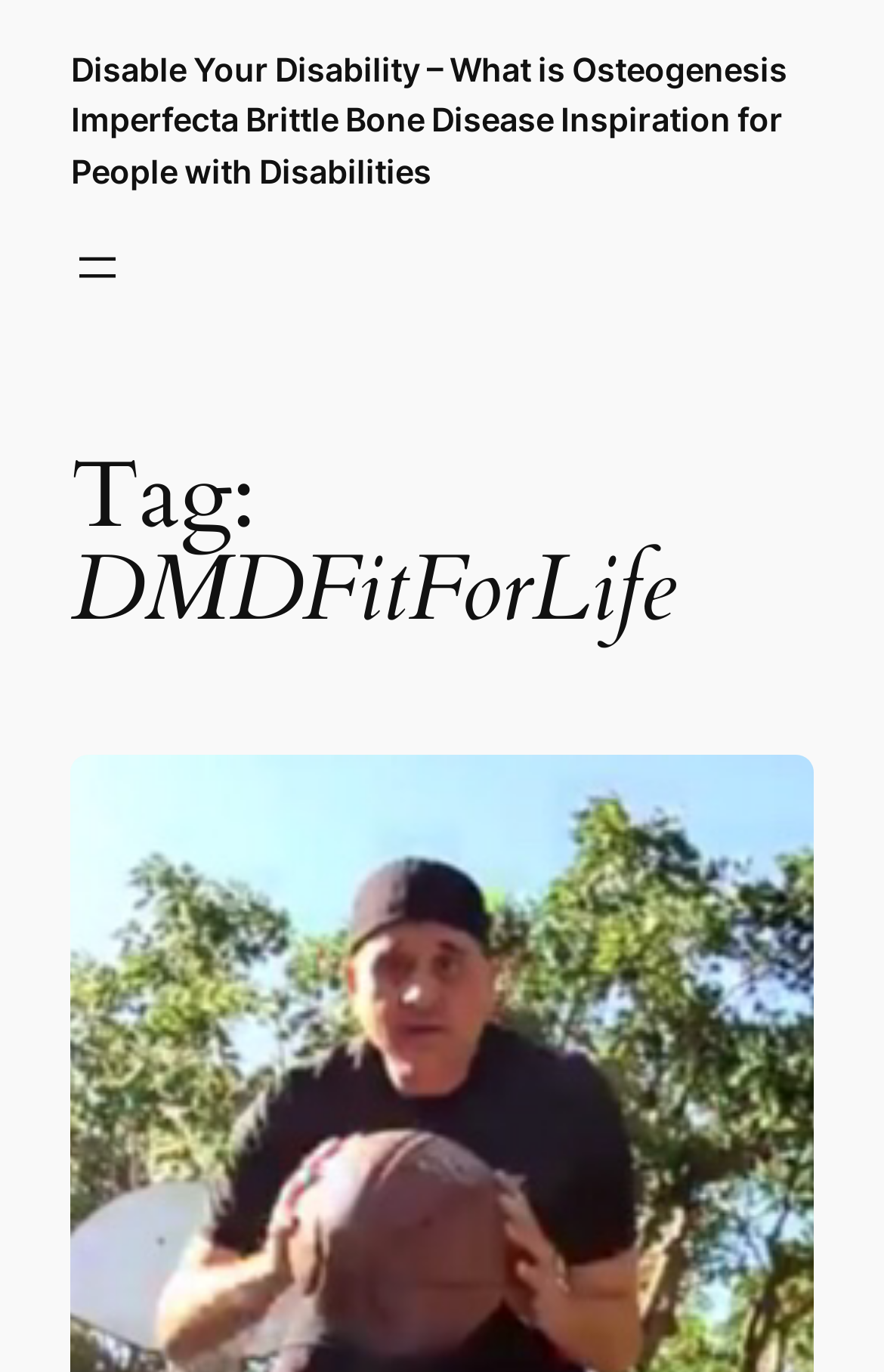For the following element description, predict the bounding box coordinates in the format (top-left x, top-left y, bottom-right x, bottom-right y). All values should be floating point numbers between 0 and 1. Description: aria-label="Open menu"

[0.08, 0.175, 0.142, 0.215]